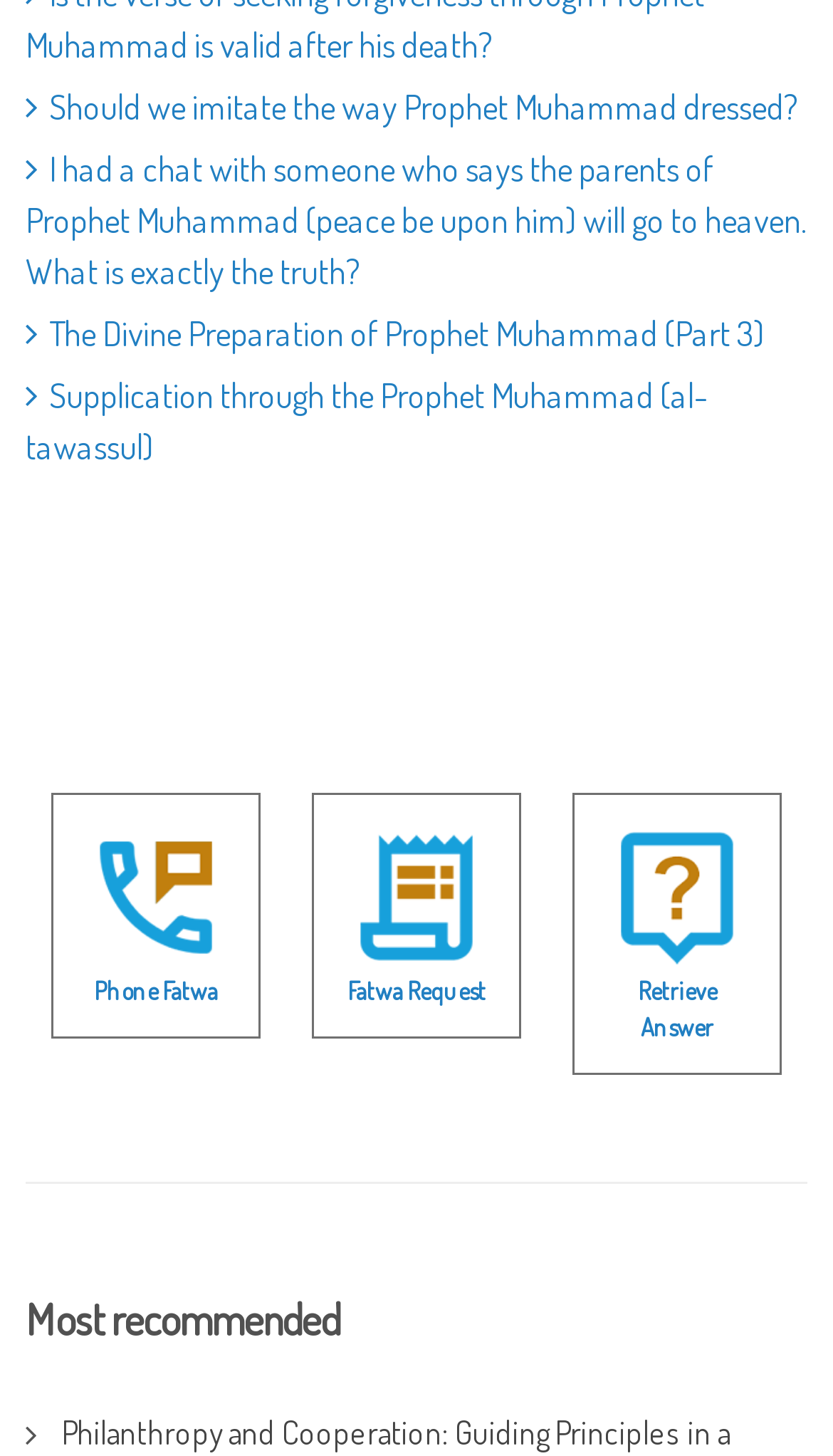Locate the bounding box coordinates of the element that should be clicked to execute the following instruction: "Check the Terms & Conditions".

None